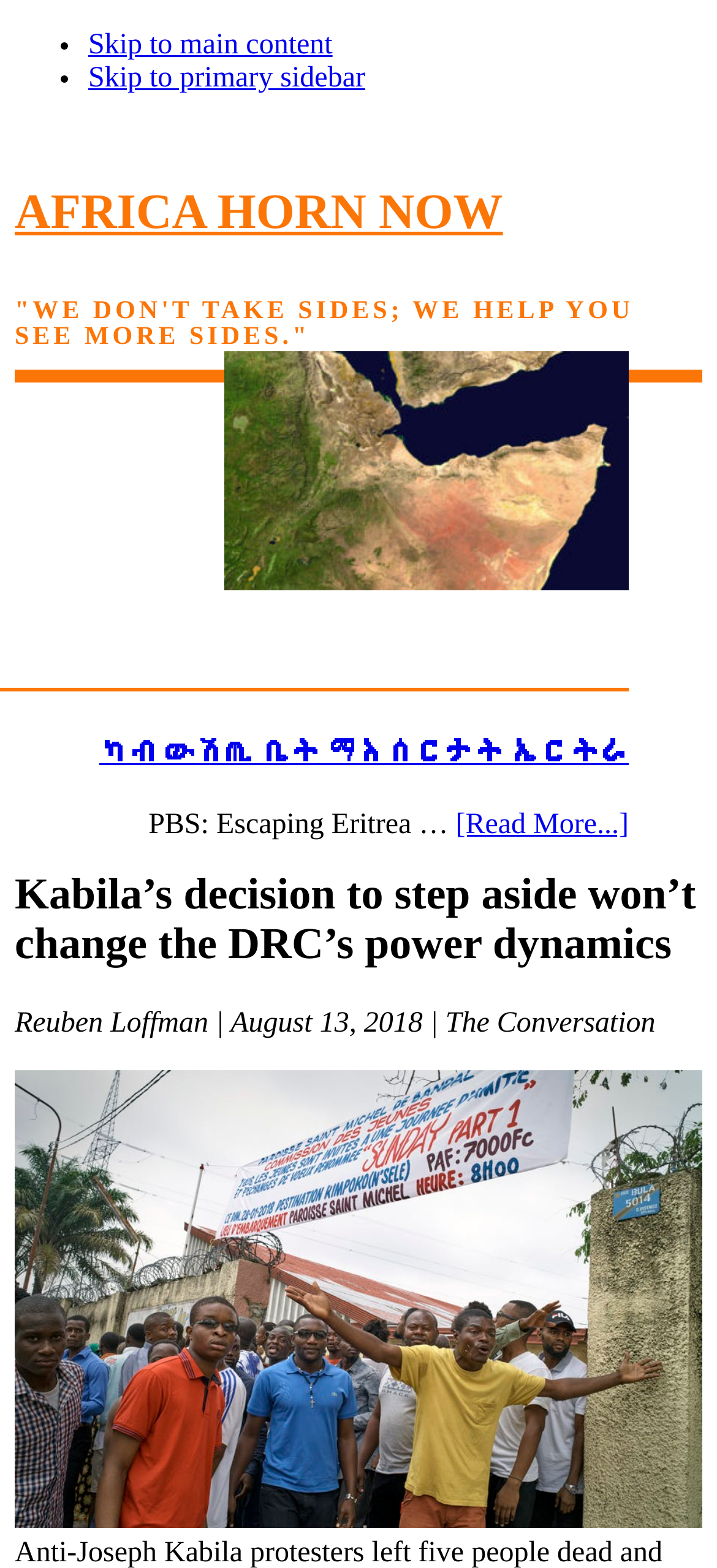Please identify the primary heading of the webpage and give its text content.

Kabila’s decision to step aside won’t change the DRC’s power dynamics